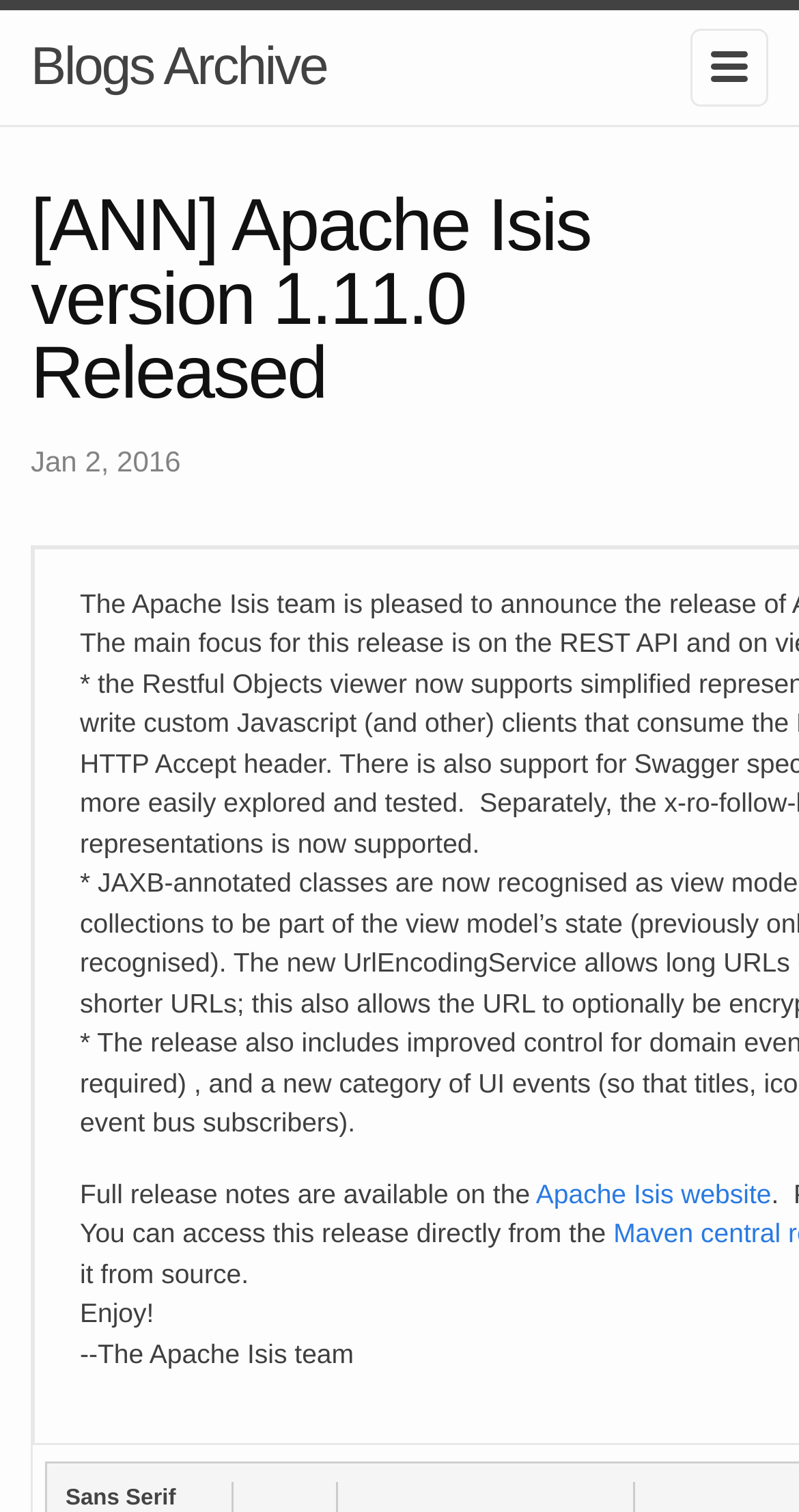Reply to the question with a single word or phrase:
What is the version of Apache Isis released?

v1.11.0